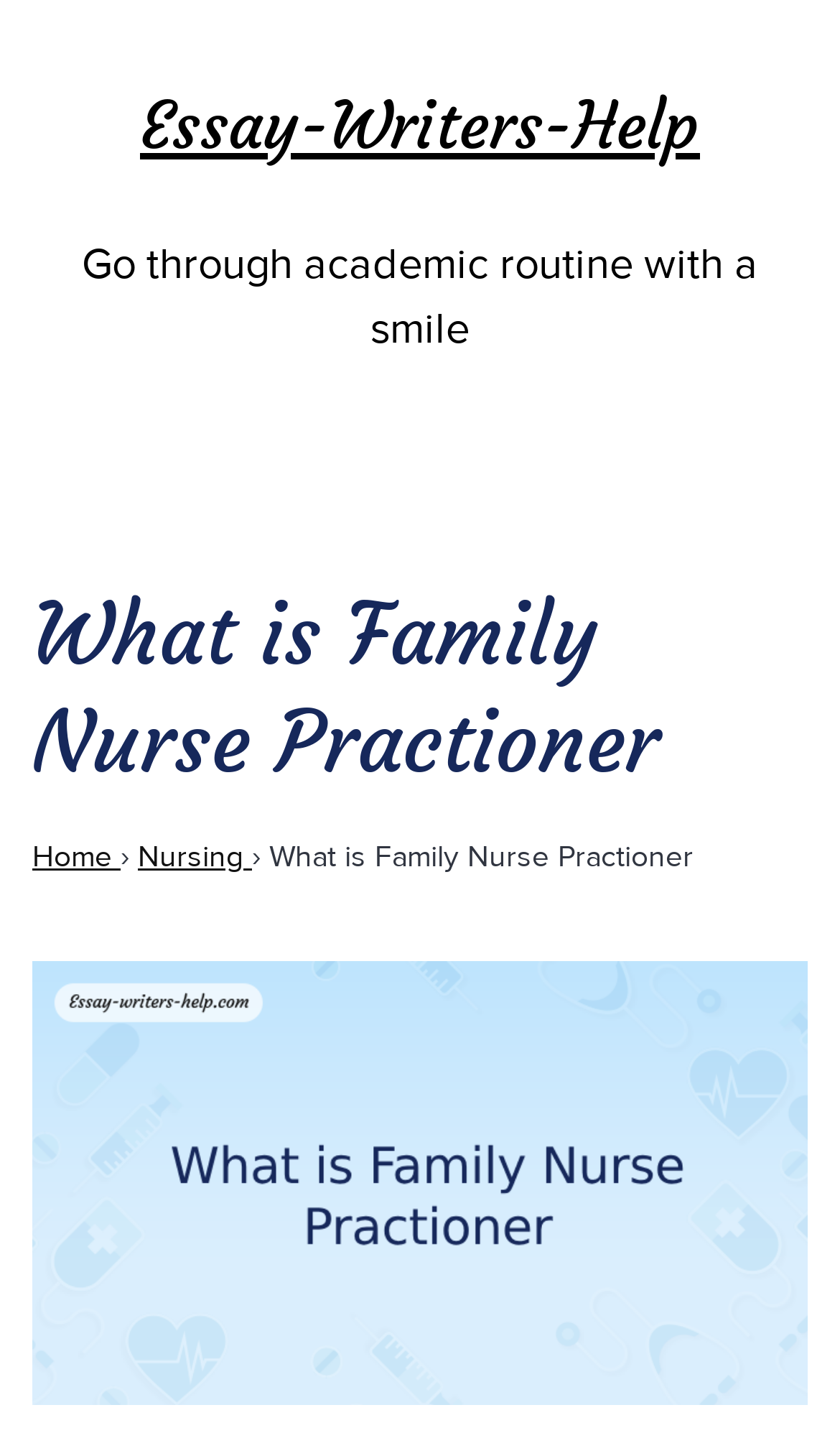Using the information shown in the image, answer the question with as much detail as possible: What is the name of the website?

The name of the website can be found in the top-left corner of the webpage, where it says 'Essay-Writers-Help' in a link format.